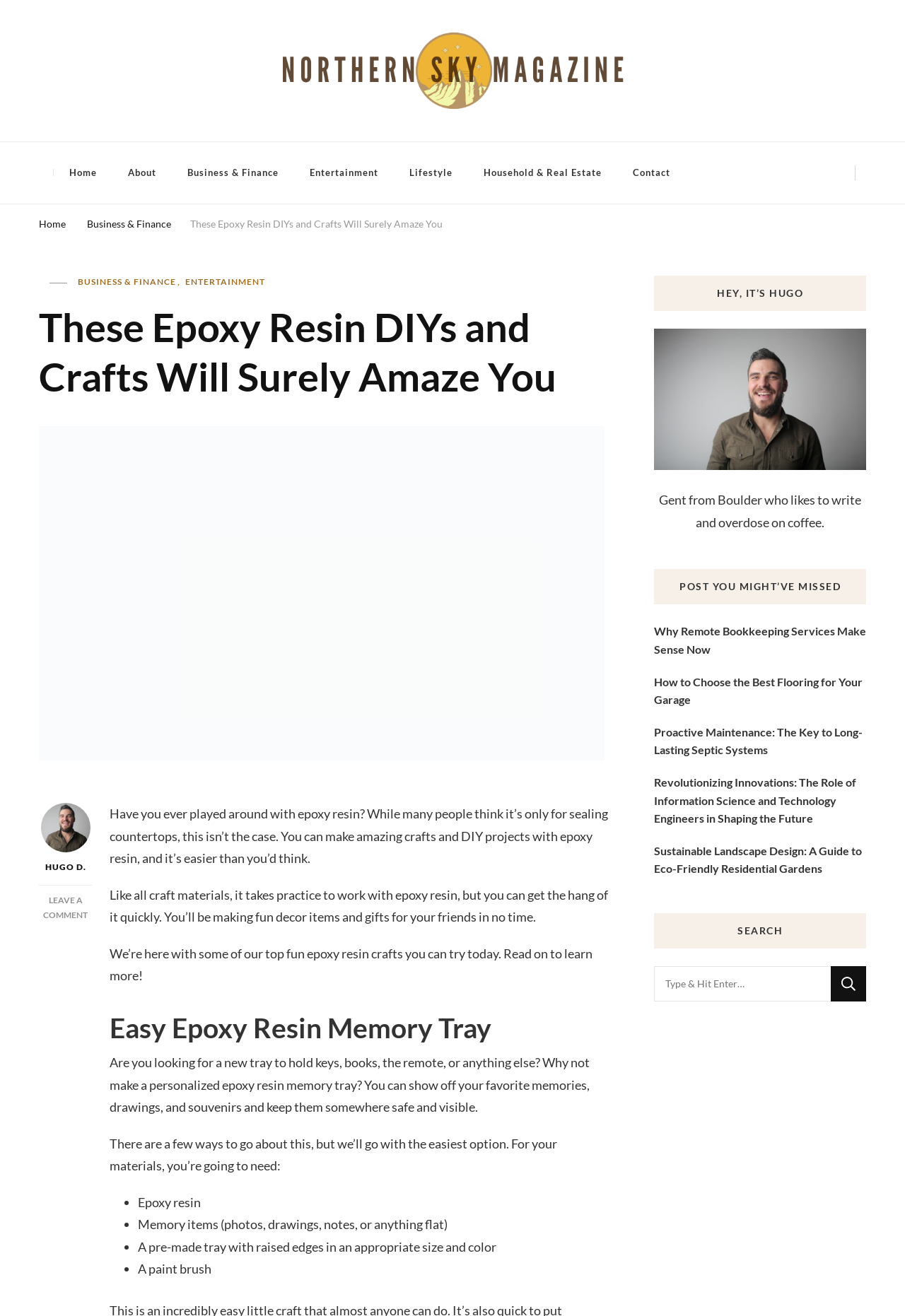Show me the bounding box coordinates of the clickable region to achieve the task as per the instruction: "Search for something".

[0.723, 0.734, 0.957, 0.761]